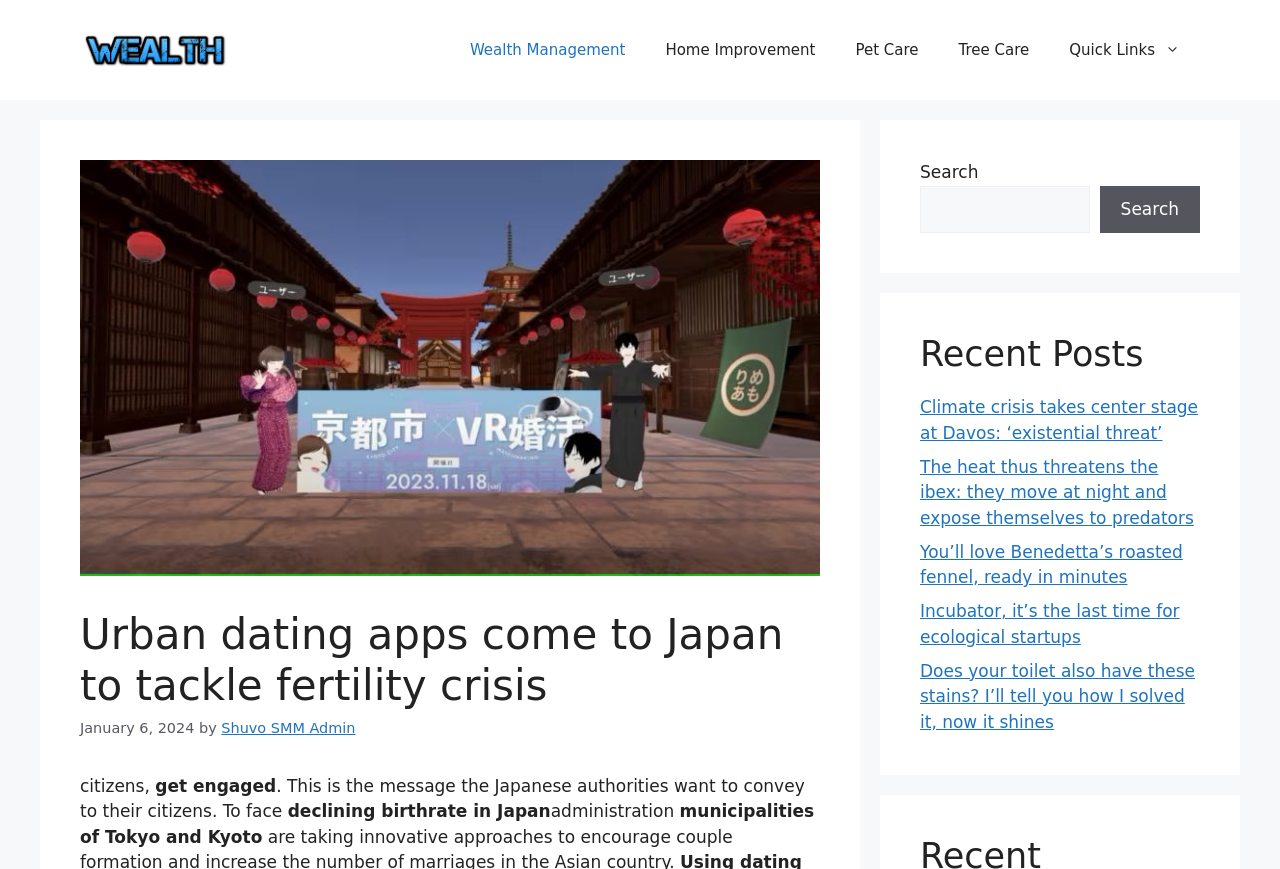Answer in one word or a short phrase: 
What is the topic of the main article?

Fertility crisis in Japan